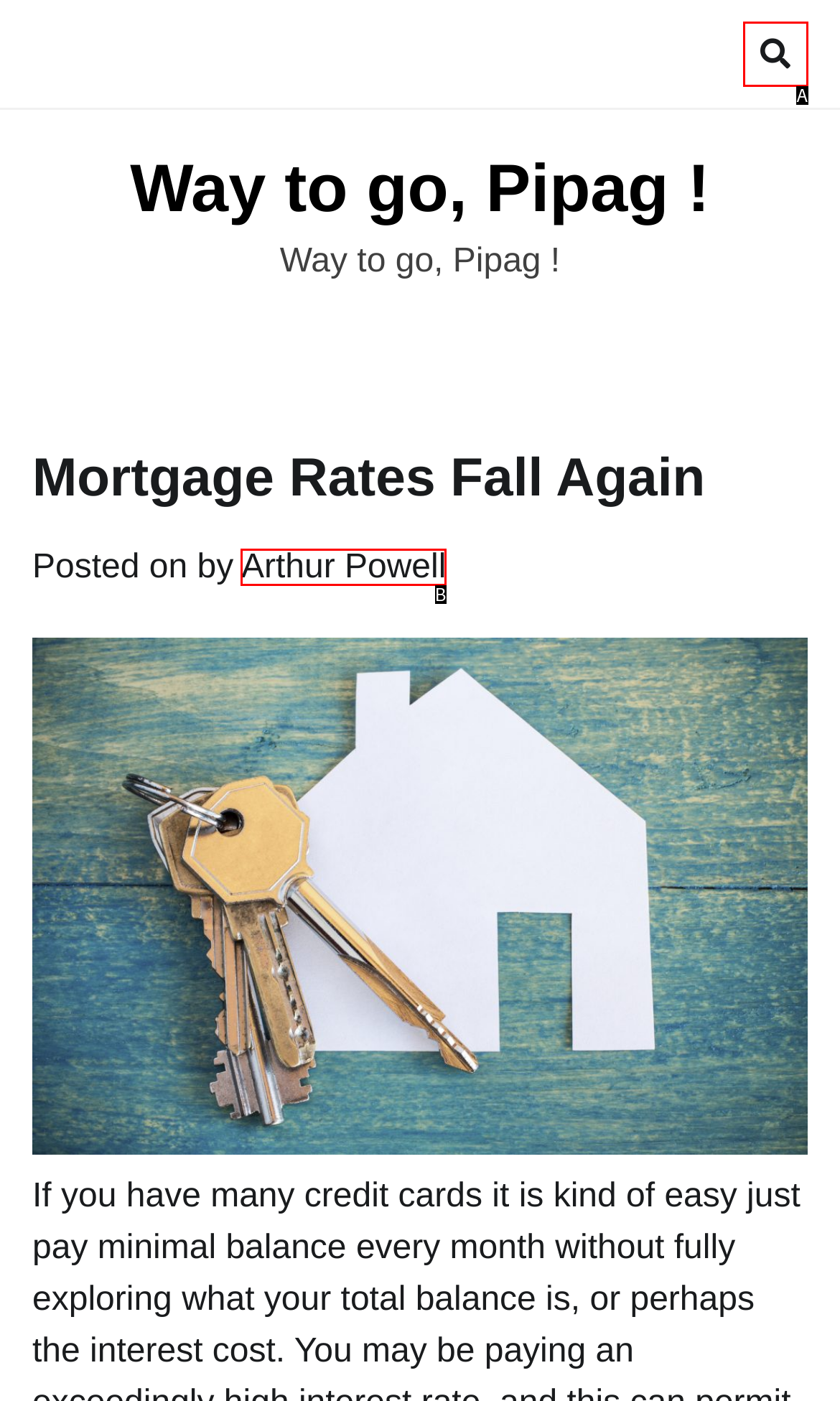Select the option that corresponds to the description: Arthur Powell
Respond with the letter of the matching choice from the options provided.

B